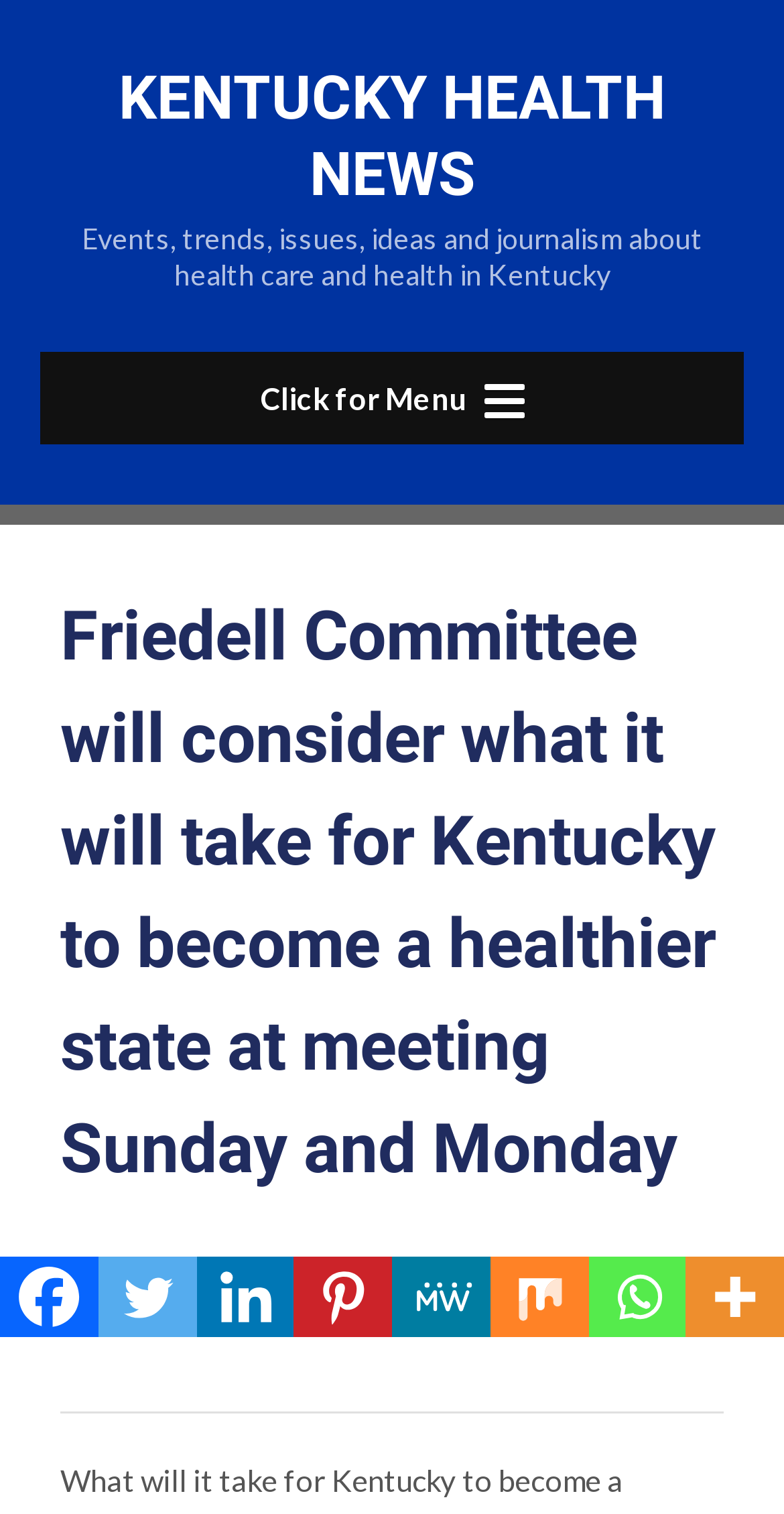Who is the author of the article?
Carefully analyze the image and provide a detailed answer to the question.

The article mentions 'By AL CROSS' which suggests that AL CROSS is the author of the article.